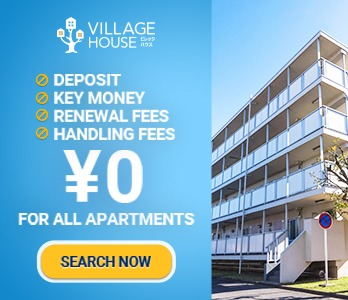Convey a rich and detailed description of the image.

The image features a promotional advertisement for "Village House," highlighting the benefits of renting apartments with zero upfront costs. The background showcases a modern apartment building, emphasizing a clean and accessible living environment. Key points are outlined, including the absence of deposit, key money, renewal fees, and handling fees, all marked with green check marks to signify their no-cost nature. The bold text at the center displays "¥0 FOR ALL APARTMENTS," drawing attention to the attractive offer. A call-to-action button at the bottom encourages potential renters to "SEARCH NOW," making this an appealing opportunity for individuals looking for affordable housing solutions.